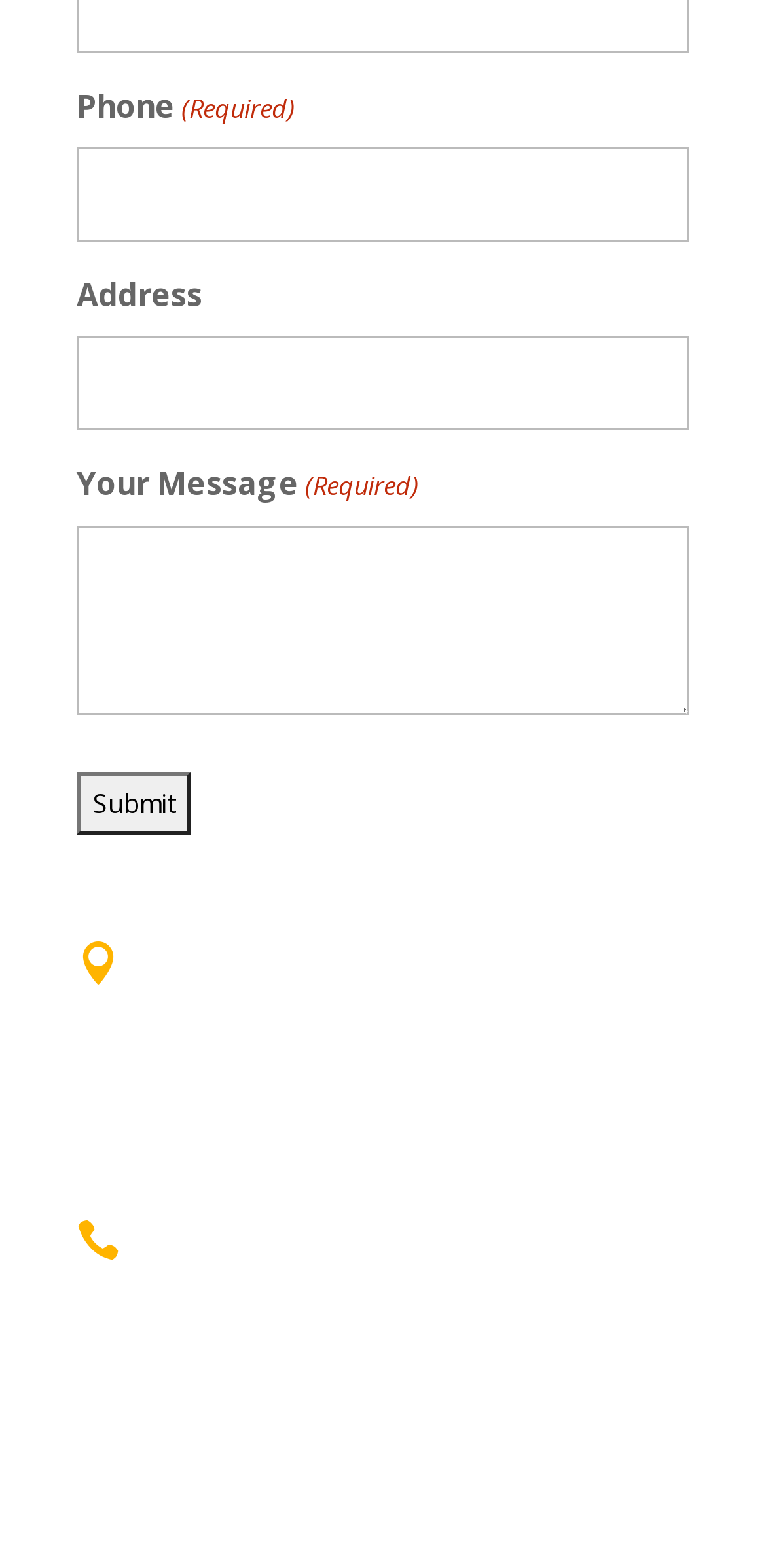What is the required field for the message?
Please respond to the question with a detailed and well-explained answer.

The required field for the message can be determined by looking at the textbox element with the label 'Your Message' and the '(Required)' static text element next to it, indicating that it is a required field.